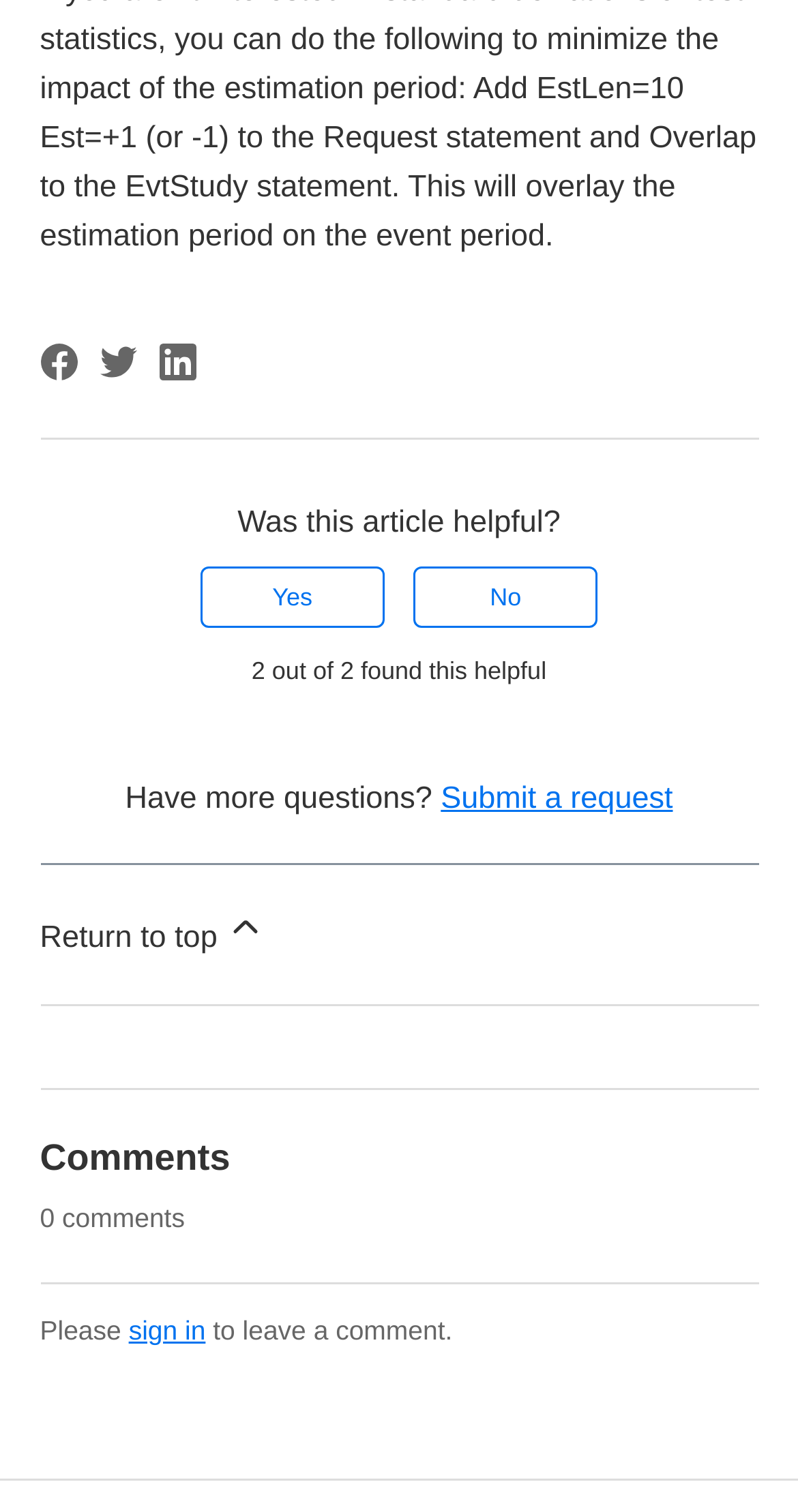Pinpoint the bounding box coordinates of the area that should be clicked to complete the following instruction: "Submit a request". The coordinates must be given as four float numbers between 0 and 1, i.e., [left, top, right, bottom].

[0.552, 0.516, 0.843, 0.539]